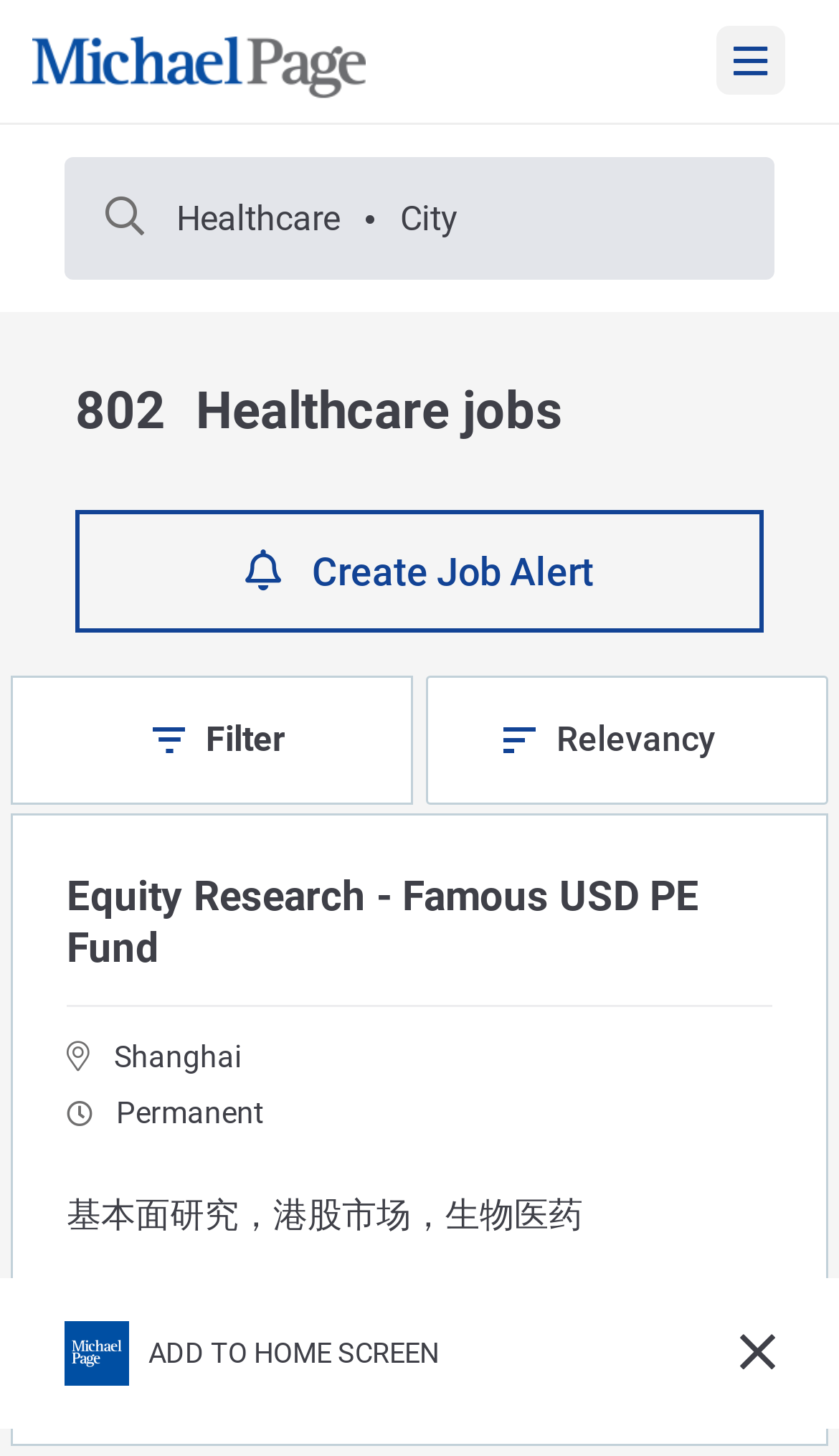Specify the bounding box coordinates for the region that must be clicked to perform the given instruction: "Search for Healthcare City".

[0.077, 0.108, 0.923, 0.192]